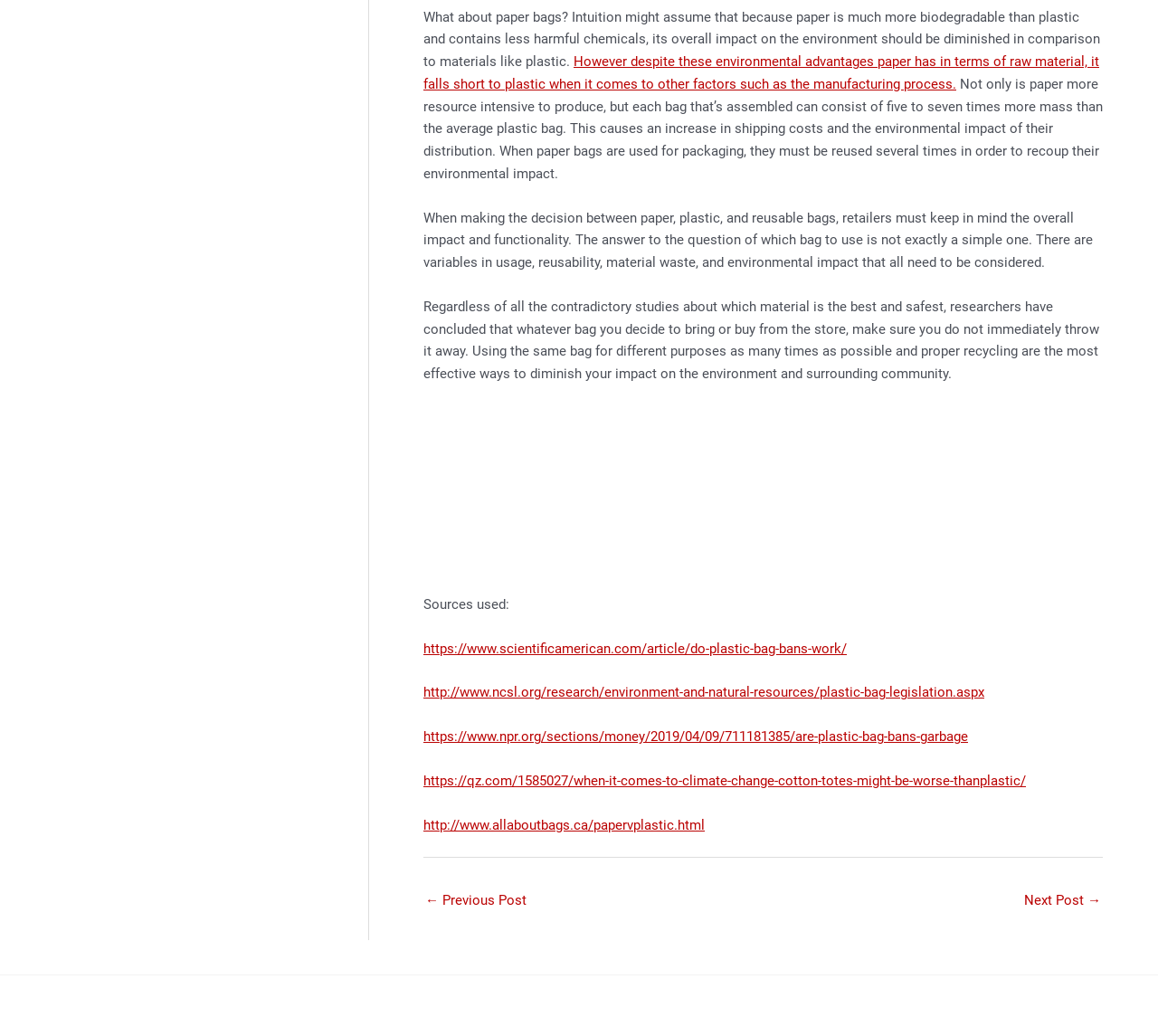Determine the bounding box coordinates for the element that should be clicked to follow this instruction: "go to Bakersfield Black Magazine". The coordinates should be given as four float numbers between 0 and 1, in the format [left, top, right, bottom].

None